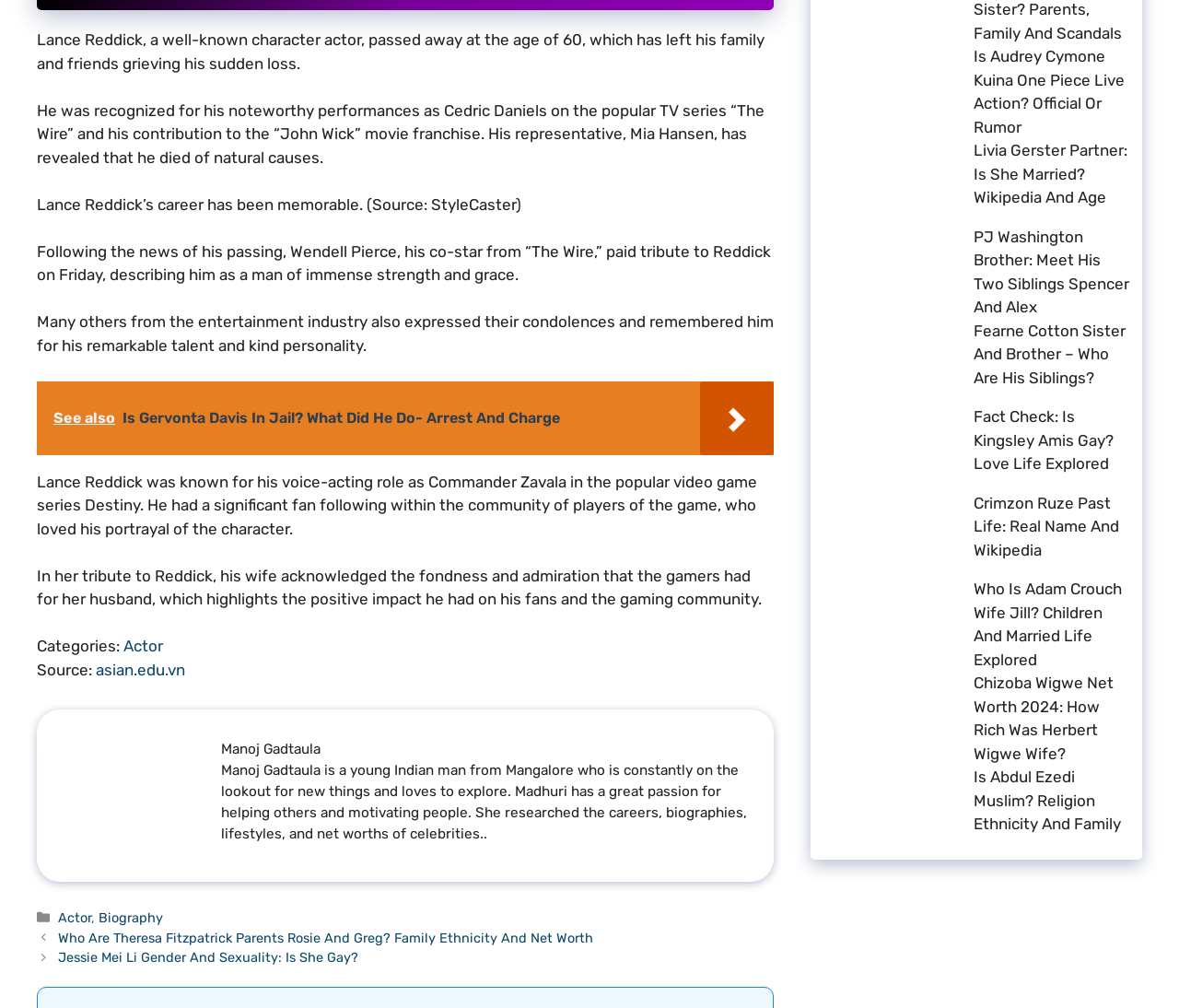Please locate the bounding box coordinates of the region I need to click to follow this instruction: "Read about Lance Reddick's career".

[0.031, 0.194, 0.442, 0.212]